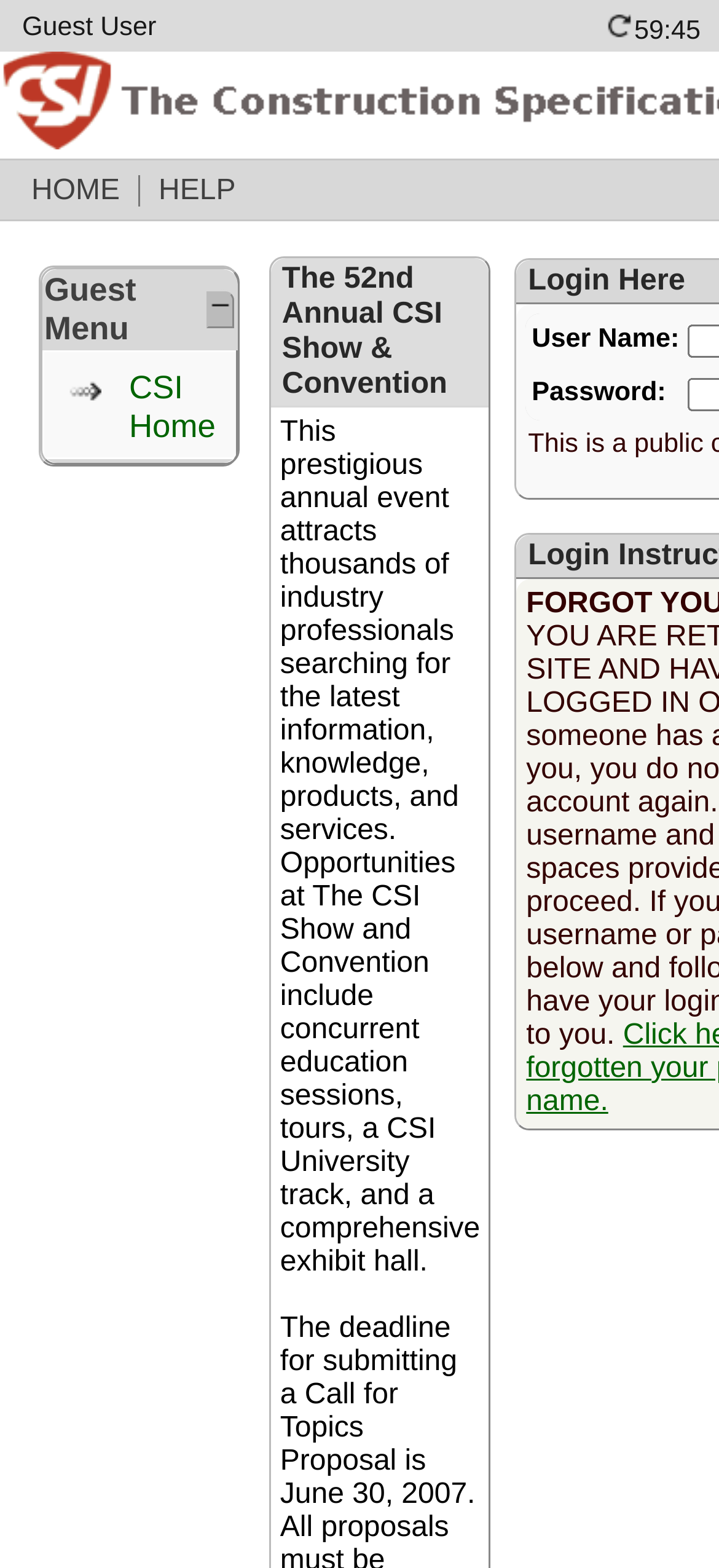How many rows are in the table?
Give a one-word or short phrase answer based on the image.

3